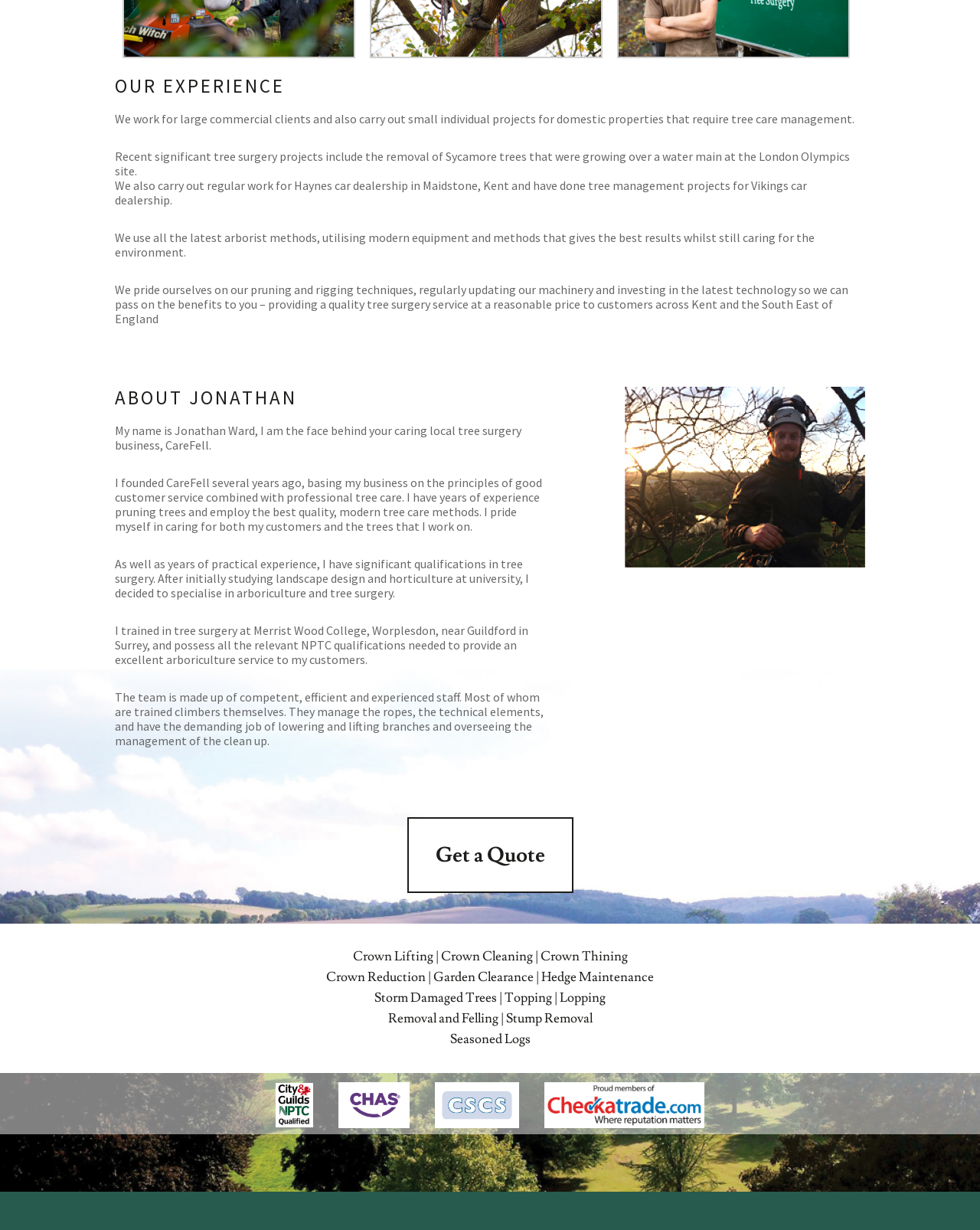Using the description "parent_node: Search for: value="Search"", locate and provide the bounding box of the UI element.

None